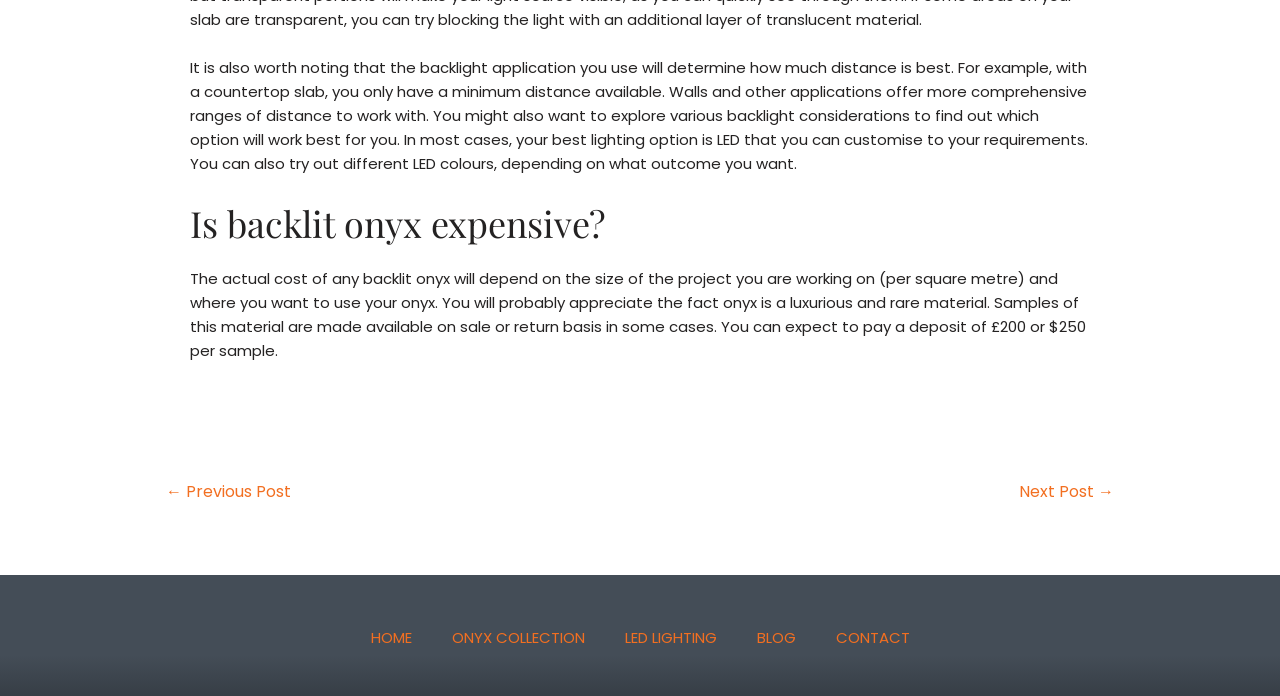Kindly respond to the following question with a single word or a brief phrase: 
How much is the deposit for a sample?

£200 or $250